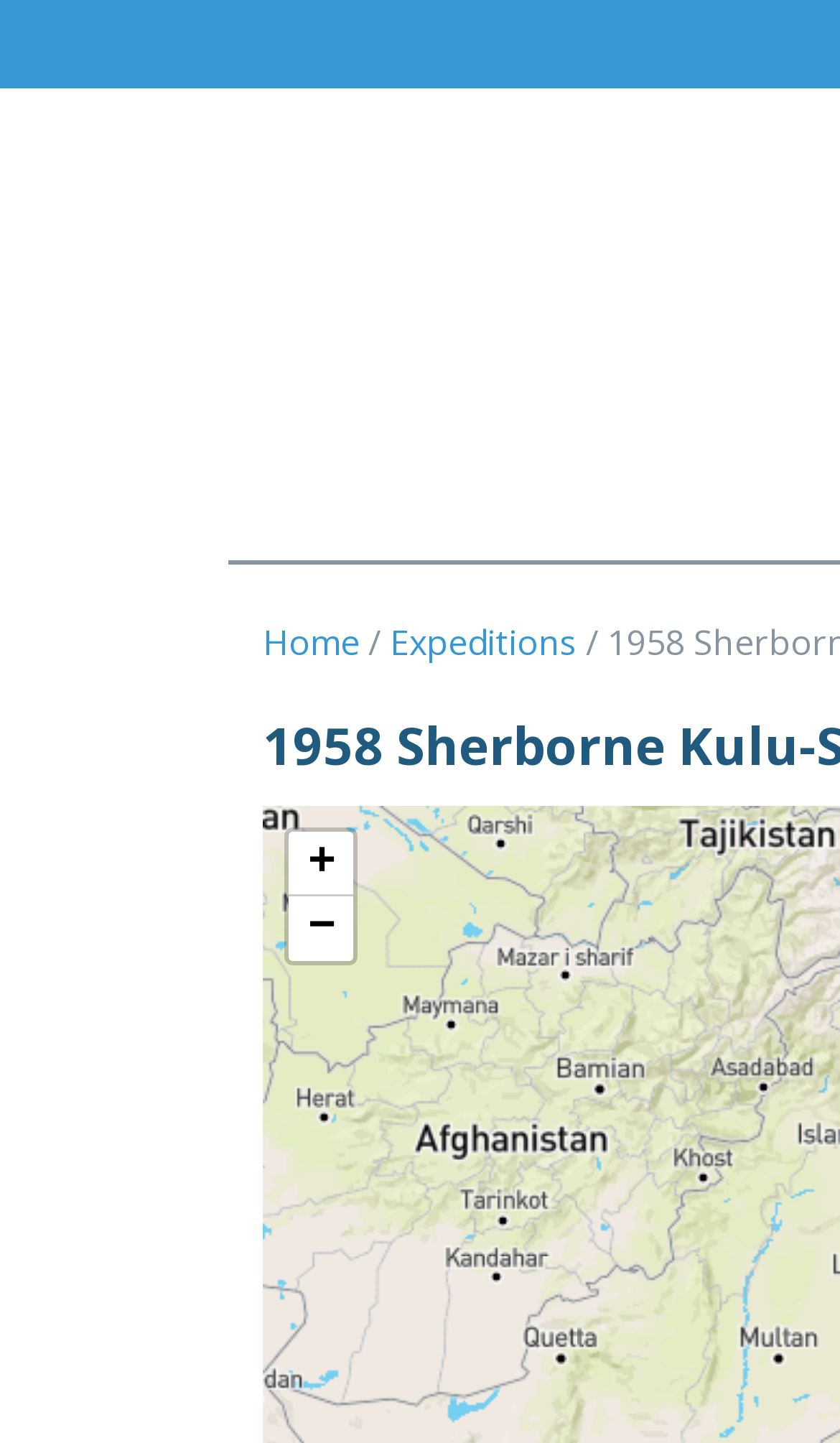Find the coordinates for the bounding box of the element with this description: "−".

[0.344, 0.621, 0.421, 0.666]